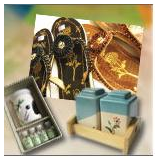Use a single word or phrase to answer the following:
What is the purpose of the gift set featuring essential oils?

Aromatherapy